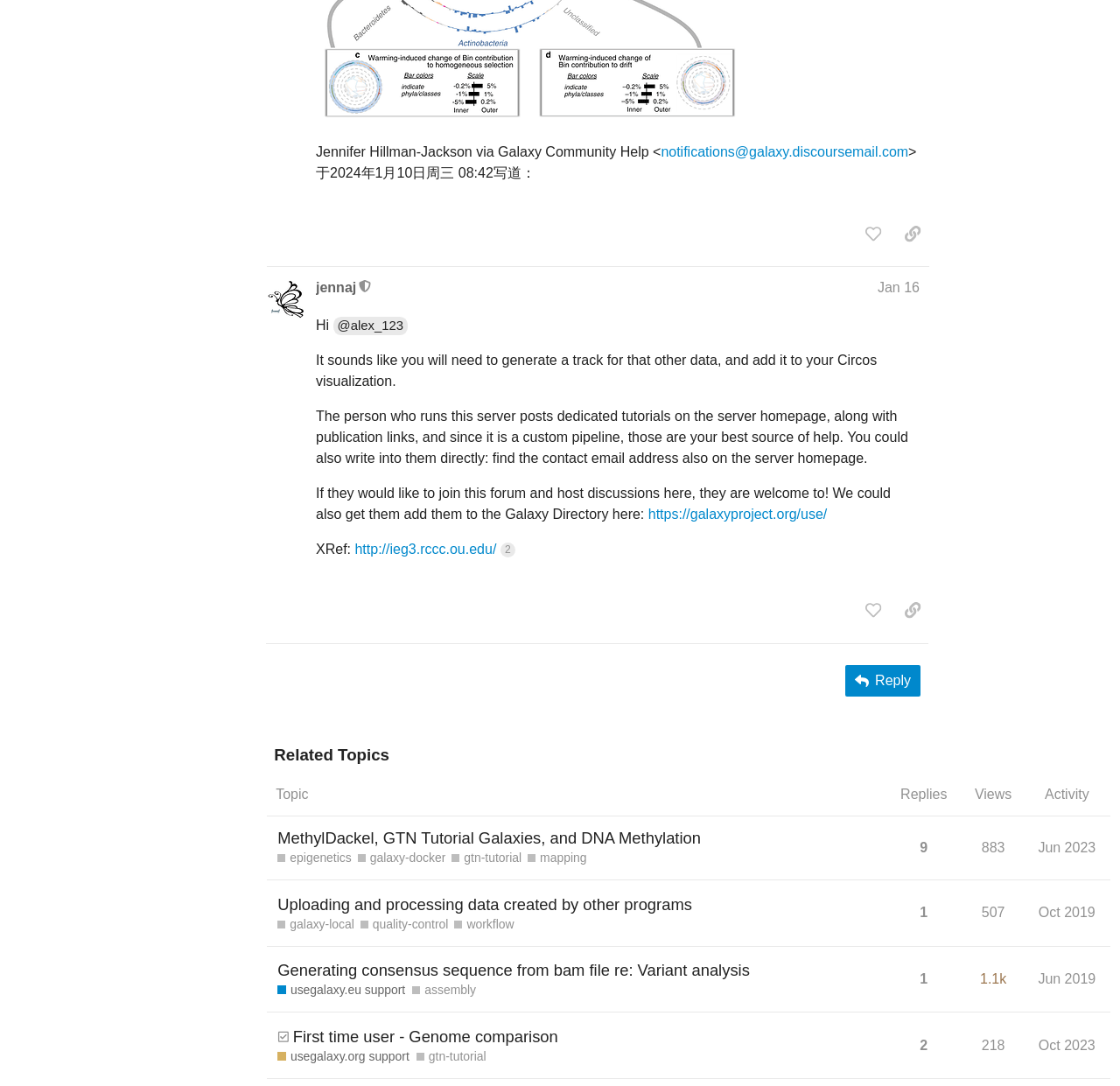Please look at the image and answer the question with a detailed explanation: What is the purpose of the 'Reply' button?

The purpose of the 'Reply' button is to reply to the post, which can be inferred from its position and context in the webpage.